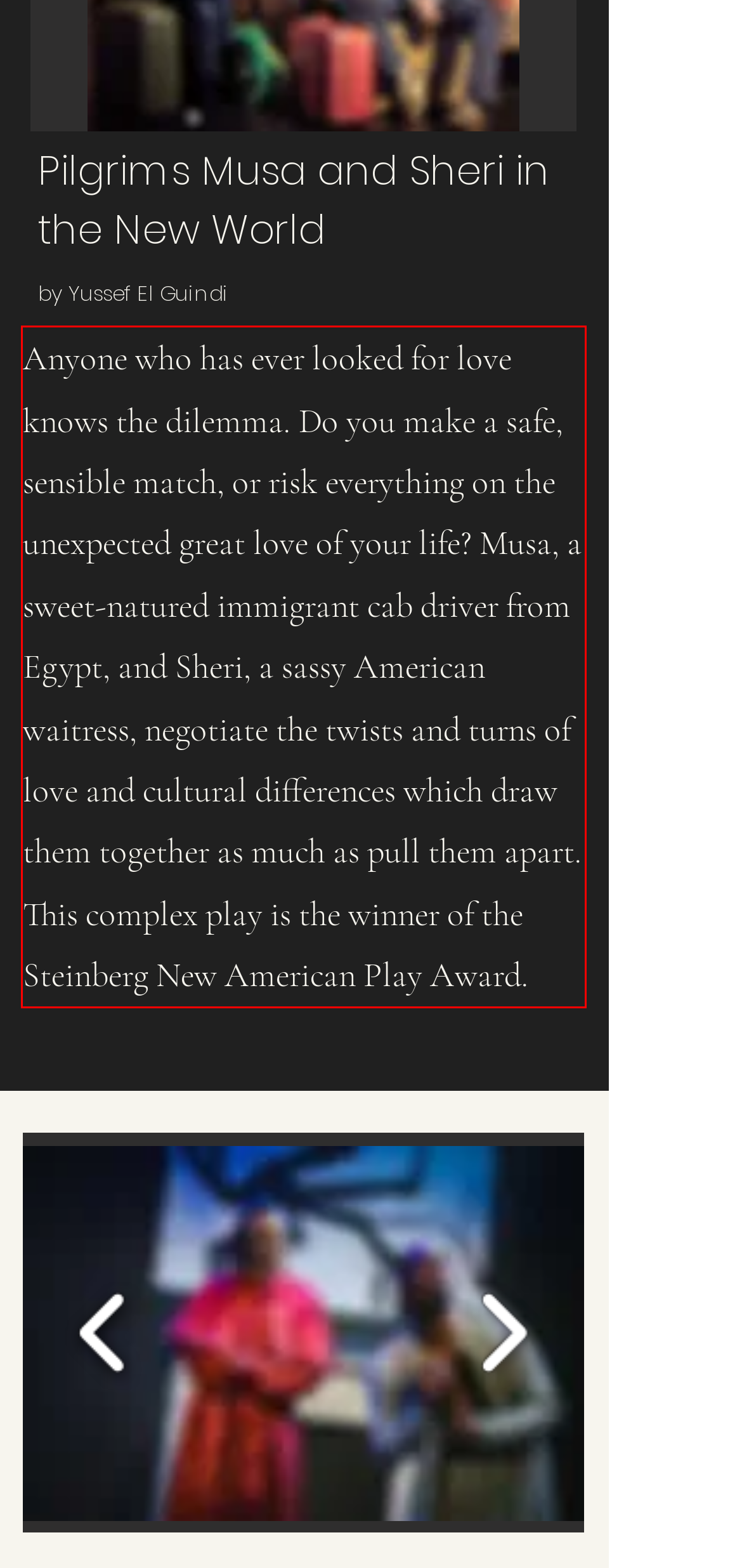Identify the text inside the red bounding box in the provided webpage screenshot and transcribe it.

Anyone who has ever looked for love knows the dilemma. Do you make a safe, sensible match, or risk everything on the unexpected great love of your life? Musa, a sweet-natured immigrant cab driver from Egypt, and Sheri, a sassy American waitress, negotiate the twists and turns of love and cultural differences which draw them together as much as pull them apart. This complex play is the winner of the Steinberg New American Play Award.